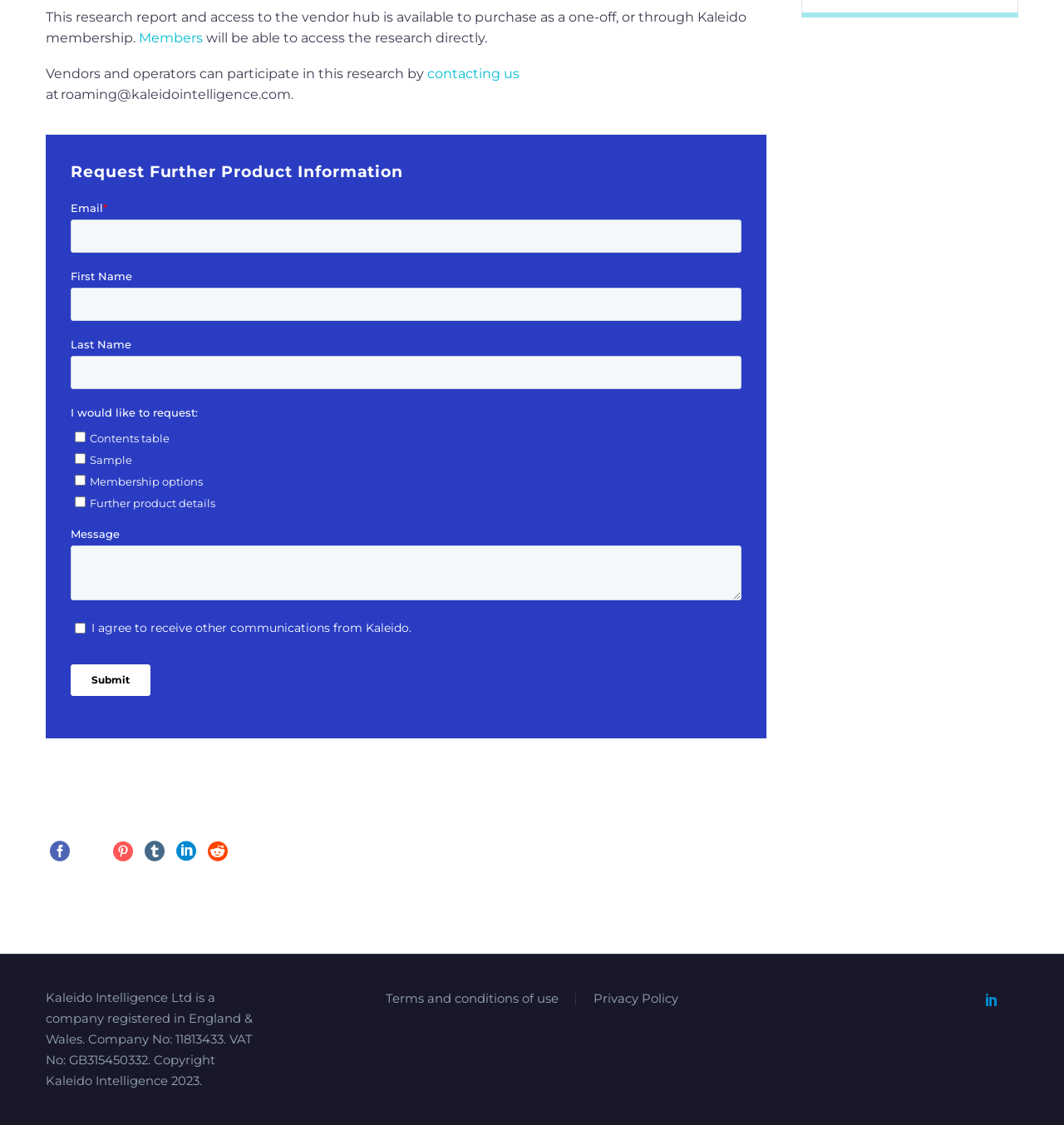Based on the element description title="Pinterest", identify the bounding box of the UI element in the given webpage screenshot. The coordinates should be in the format (top-left x, top-left y, bottom-right x, bottom-right y) and must be between 0 and 1.

[0.106, 0.748, 0.125, 0.766]